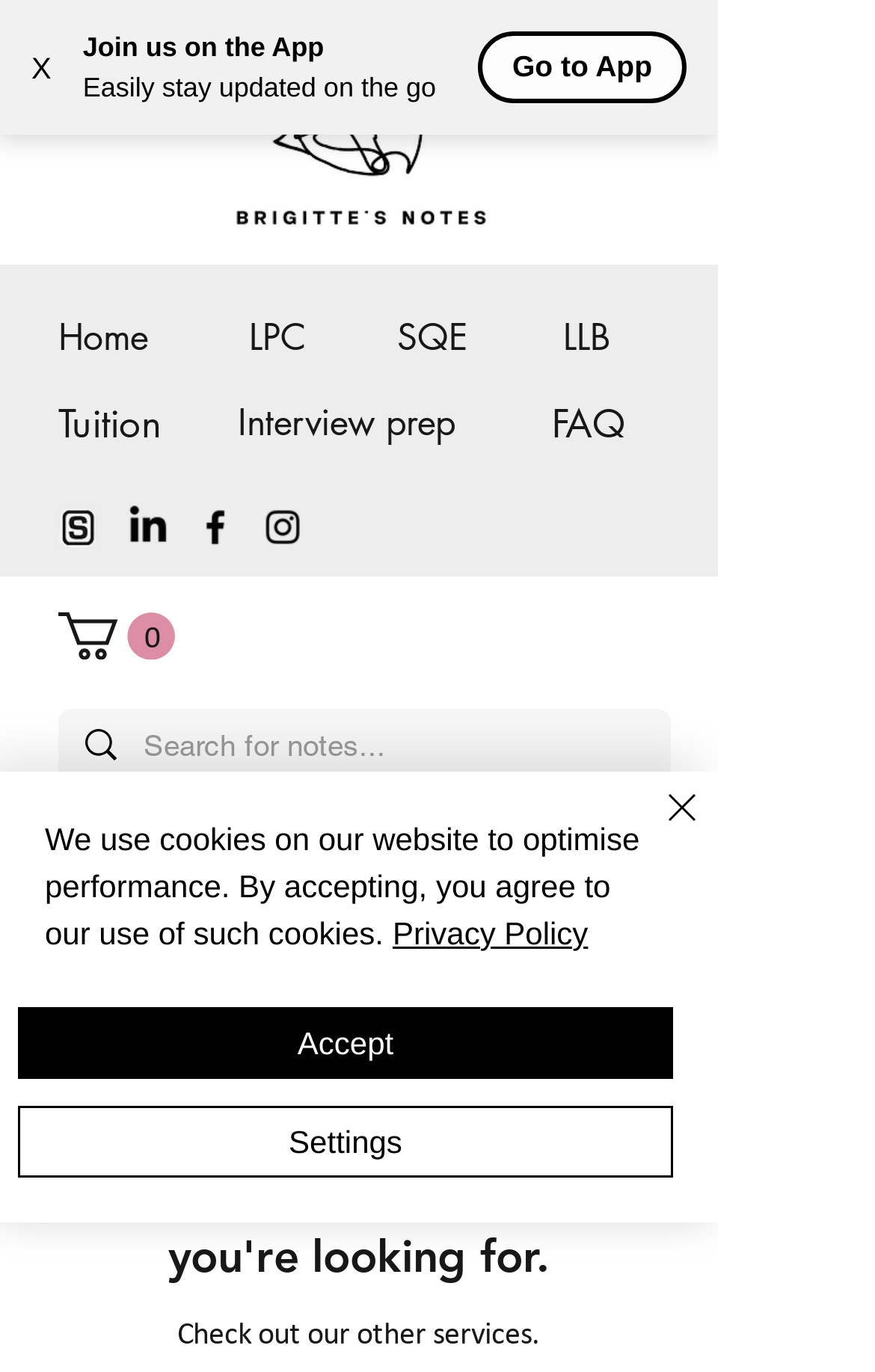Based on the image, provide a detailed response to the question:
What is the purpose of the 'Open navigation menu' button?

The 'Open navigation menu' button is located at the top right corner of the page and has a popup dialog associated with it. This suggests that clicking this button will open the navigation menu, allowing users to access different sections of the website.